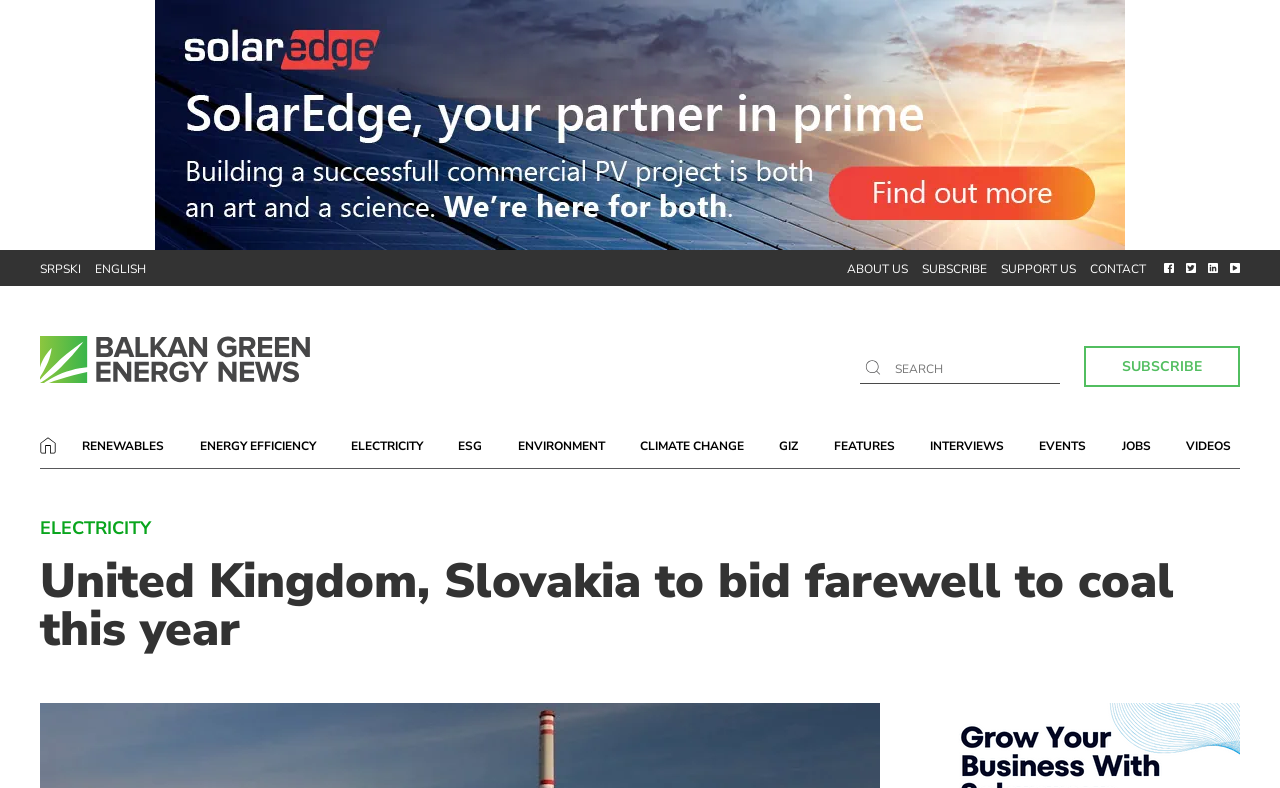Give a concise answer using only one word or phrase for this question:
What is the language of the webpage?

English